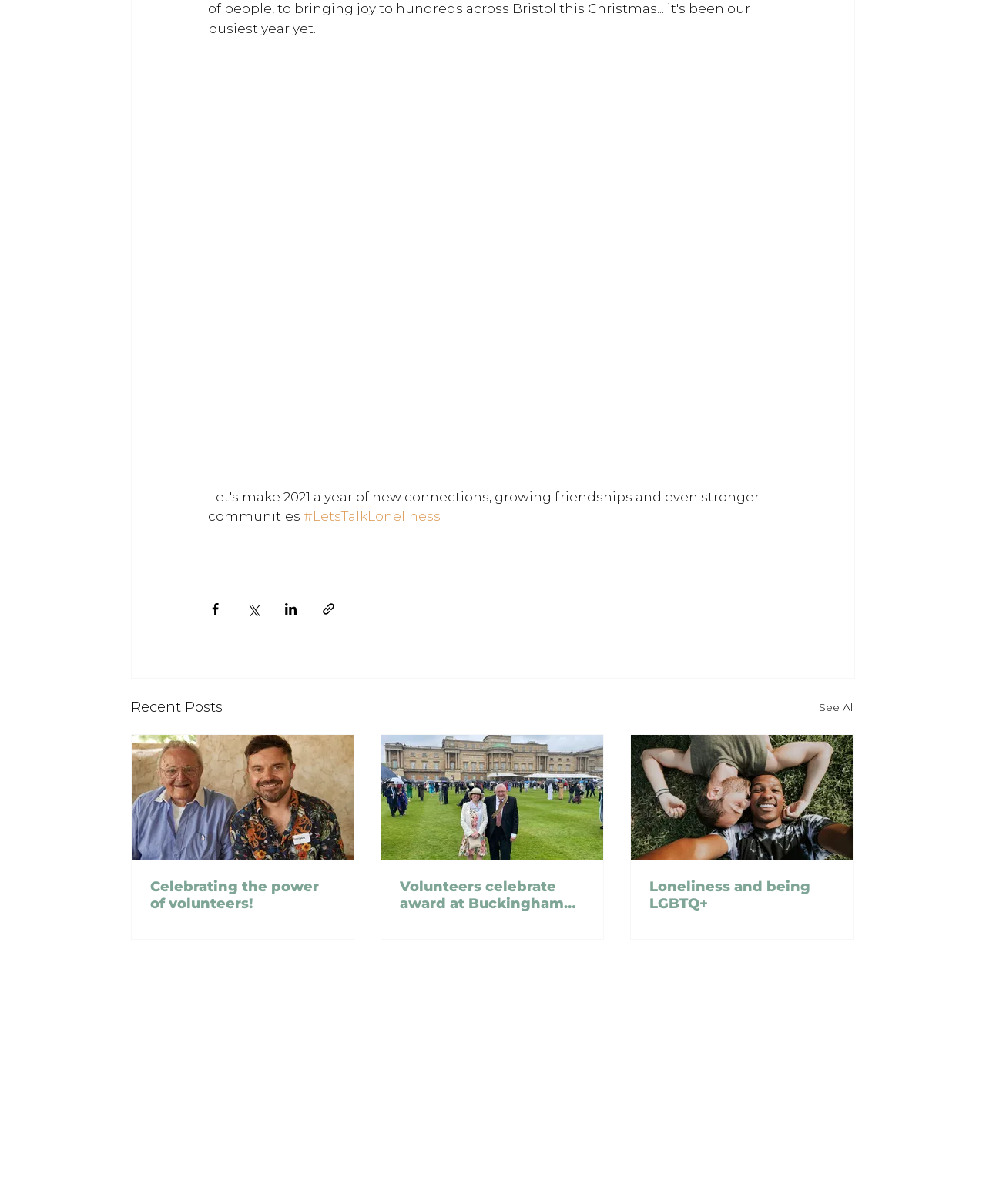Determine the bounding box for the HTML element described here: "#LetsTalkLoneliness". The coordinates should be given as [left, top, right, bottom] with each number being a float between 0 and 1.

[0.308, 0.422, 0.447, 0.435]